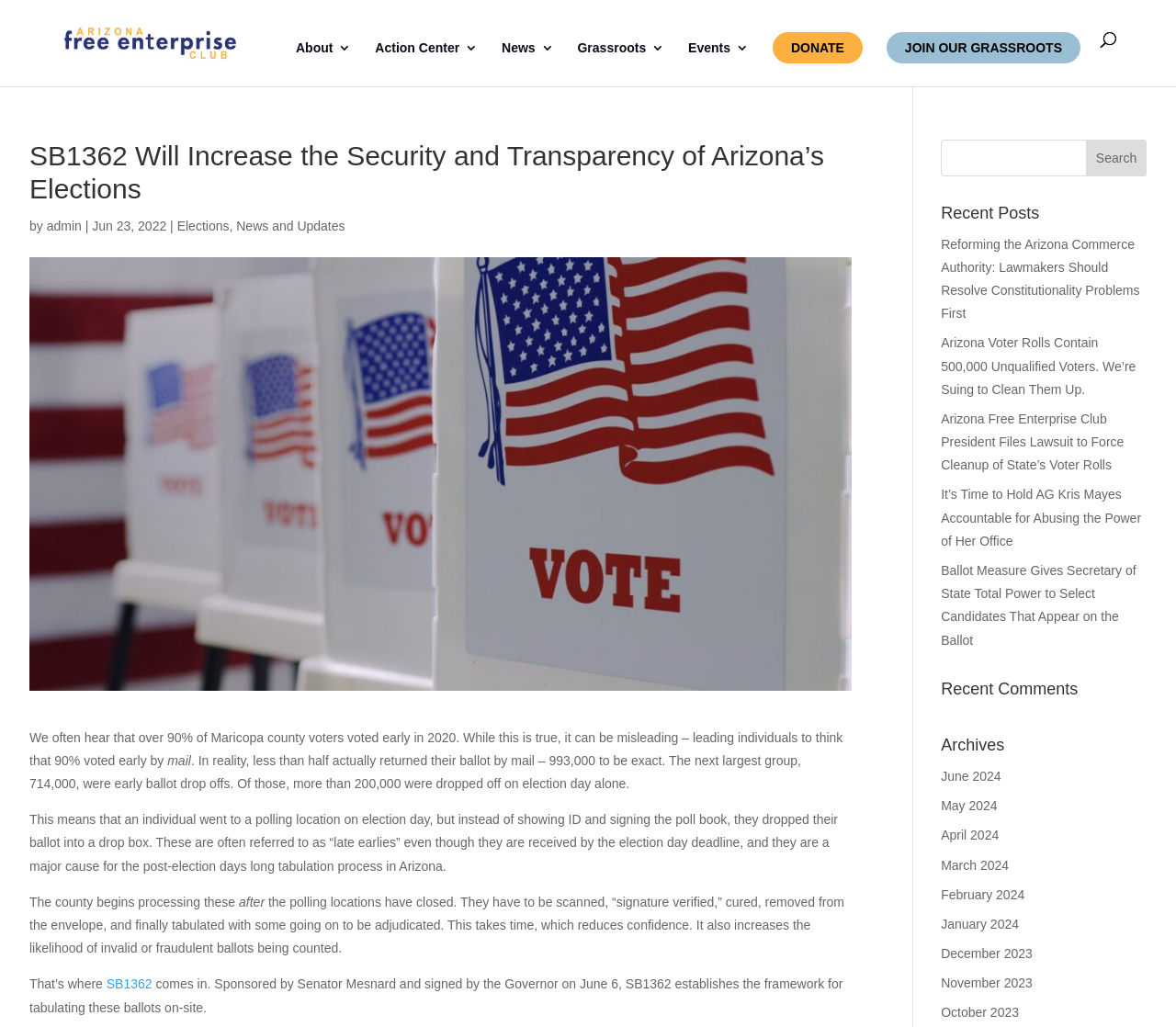What is the type of image shown on the webpage?
Provide an in-depth and detailed explanation in response to the question.

I found the answer by looking at the main content of the webpage, where there is an image with the description 'row of voting booths'. This suggests that the type of image shown on the webpage is a row of voting booths.